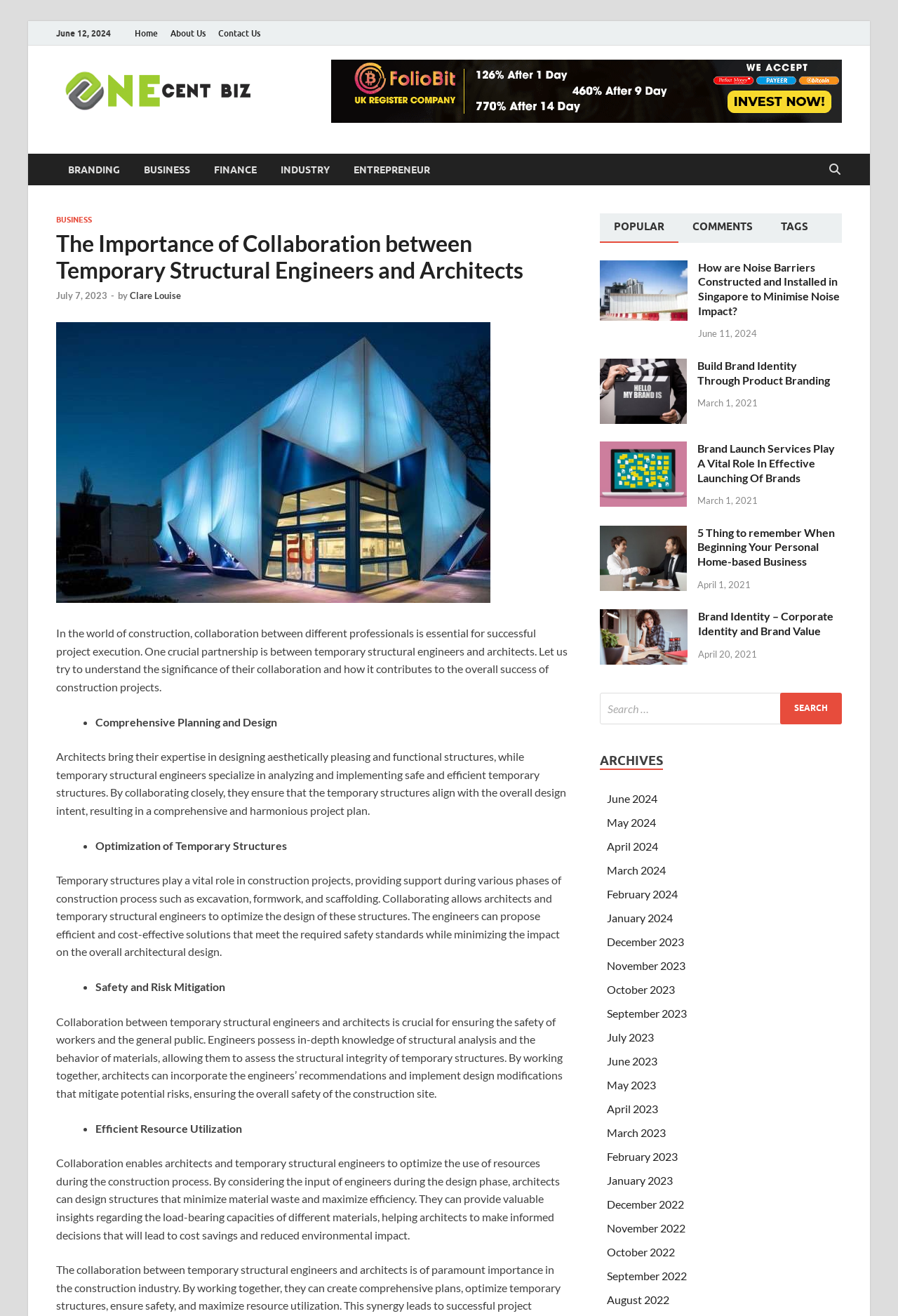What is the name of the author of the article 'The Importance of Collaboration between Temporary Structural Engineers and Architects'?
Based on the visual, give a brief answer using one word or a short phrase.

Clare Louise